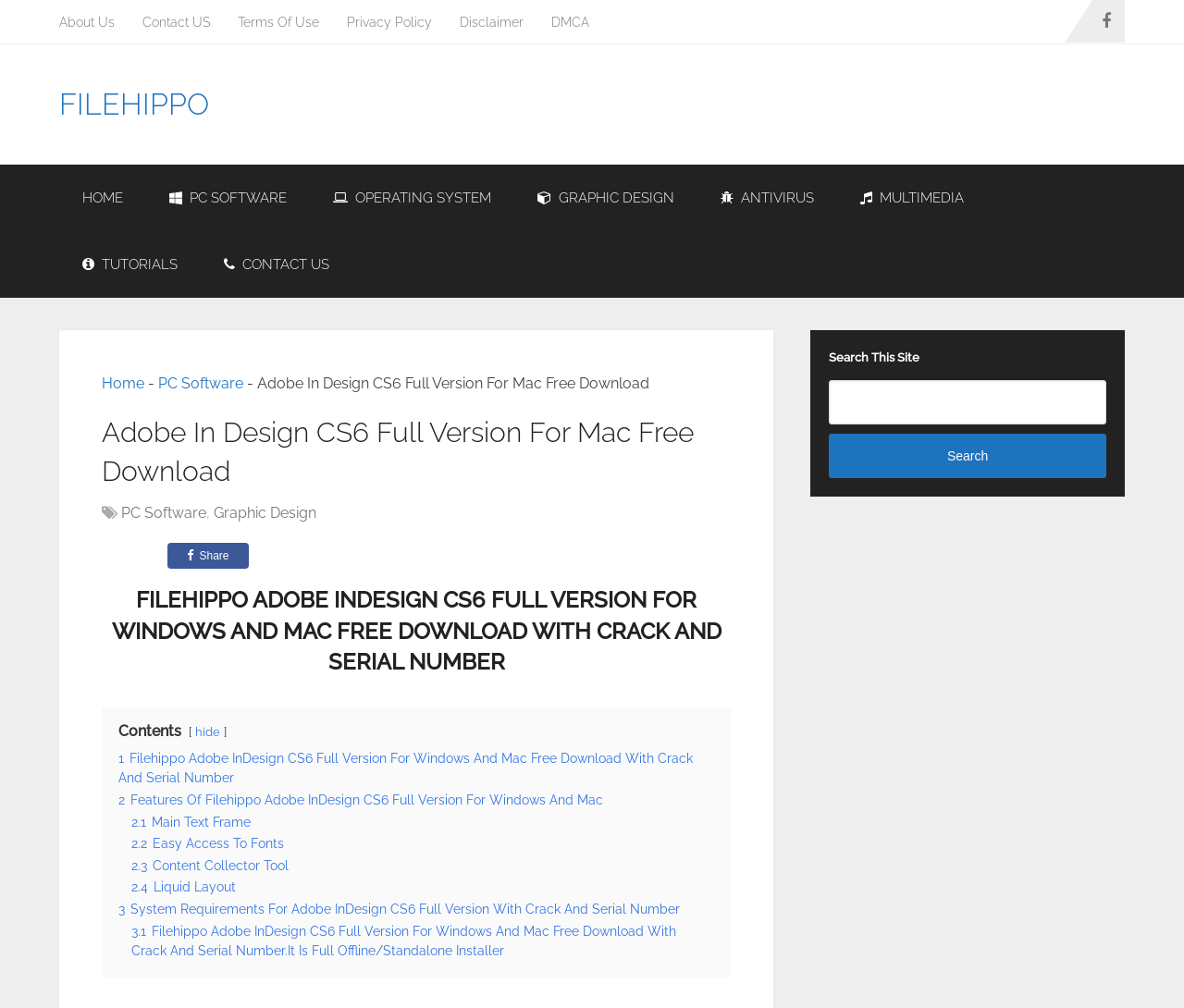Determine the bounding box coordinates of the clickable region to execute the instruction: "Click on About Us". The coordinates should be four float numbers between 0 and 1, denoted as [left, top, right, bottom].

[0.05, 0.0, 0.109, 0.043]